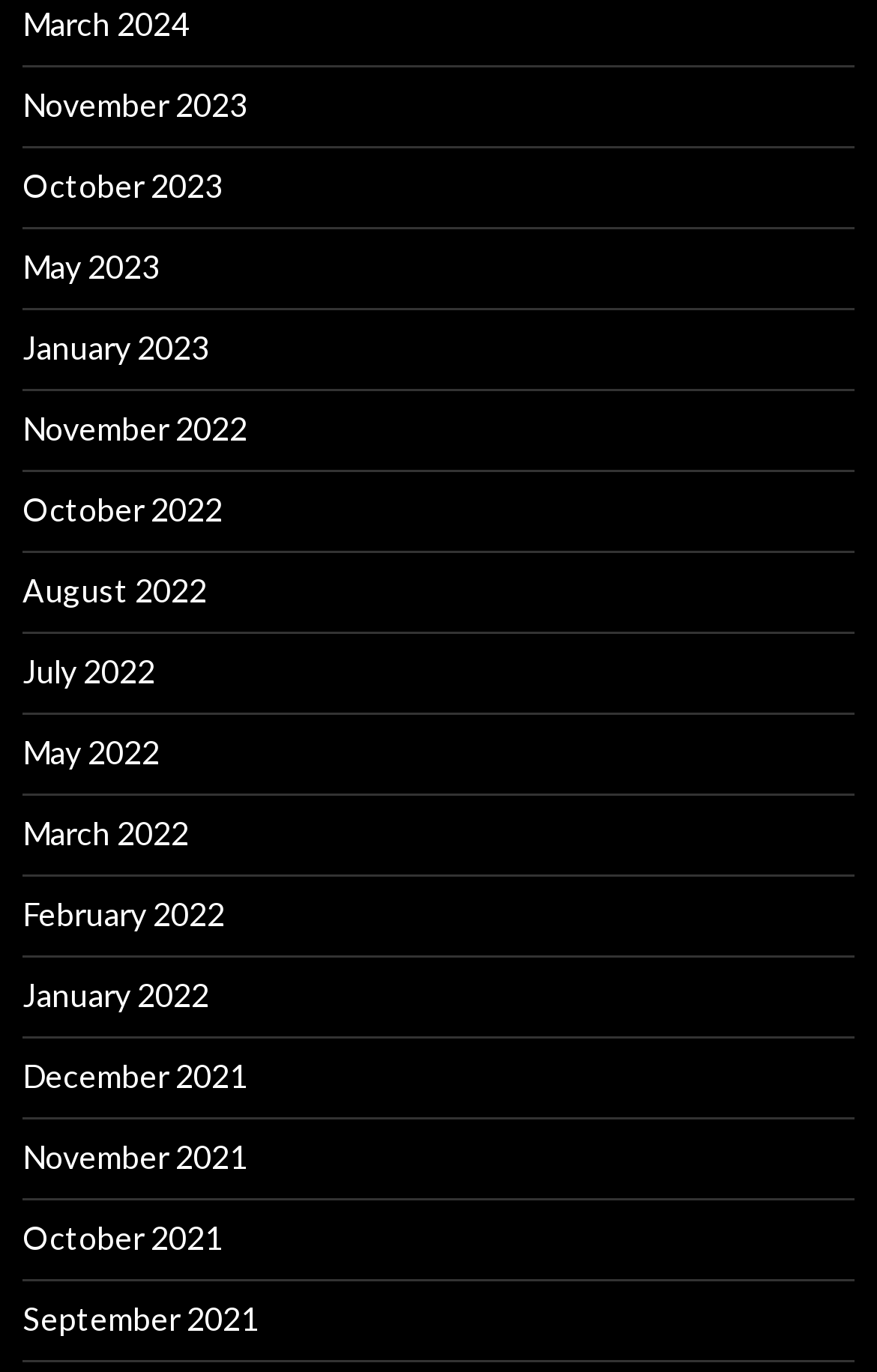Find the bounding box of the element with the following description: "November 2022". The coordinates must be four float numbers between 0 and 1, formatted as [left, top, right, bottom].

[0.026, 0.298, 0.282, 0.326]